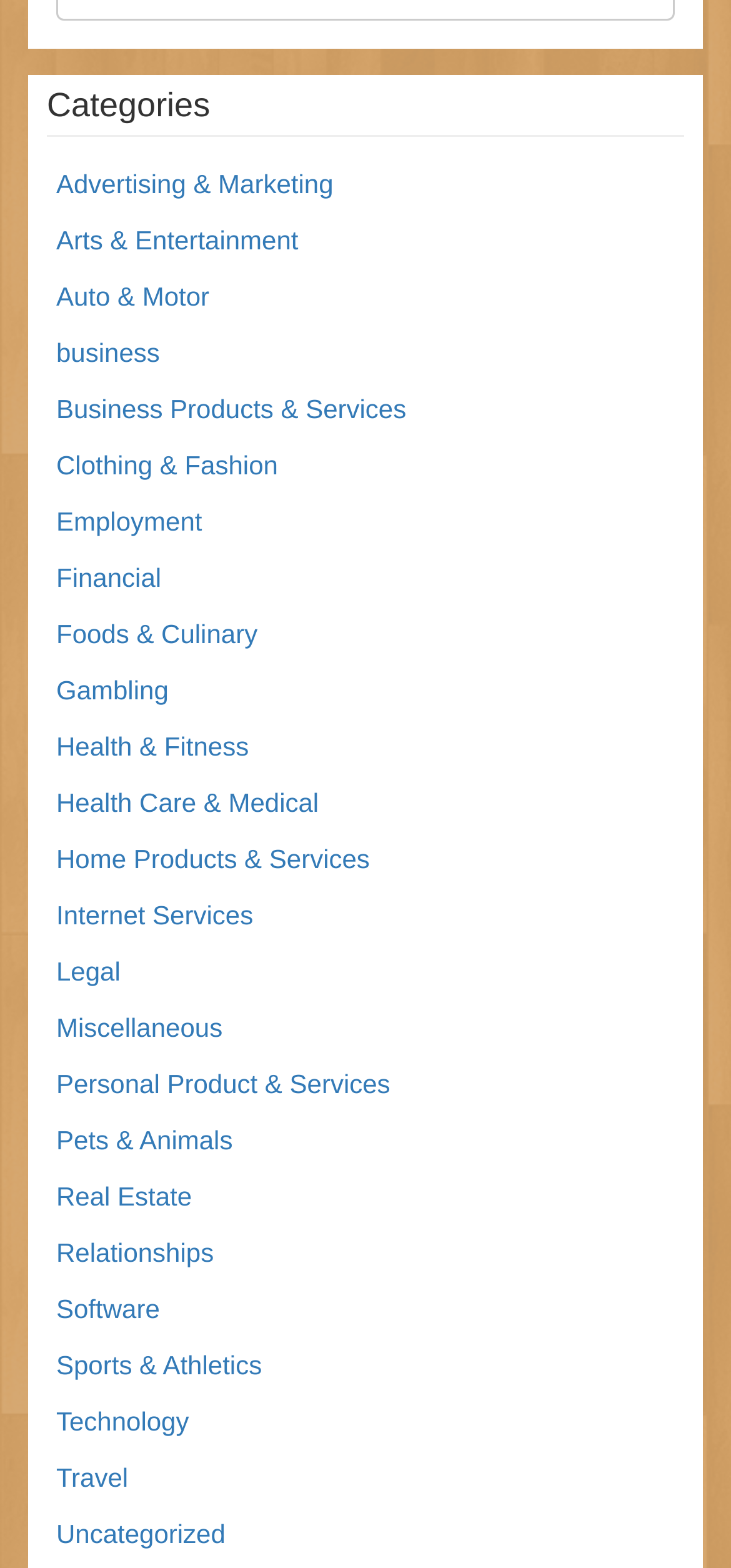Is 'Health & Fitness' a subcategory of 'Health Care & Medical'?
Answer the question with as much detail as possible.

Although 'Health & Fitness' and 'Health Care & Medical' are related categories, they are listed as separate links, indicating that they are not in a parent-child relationship.